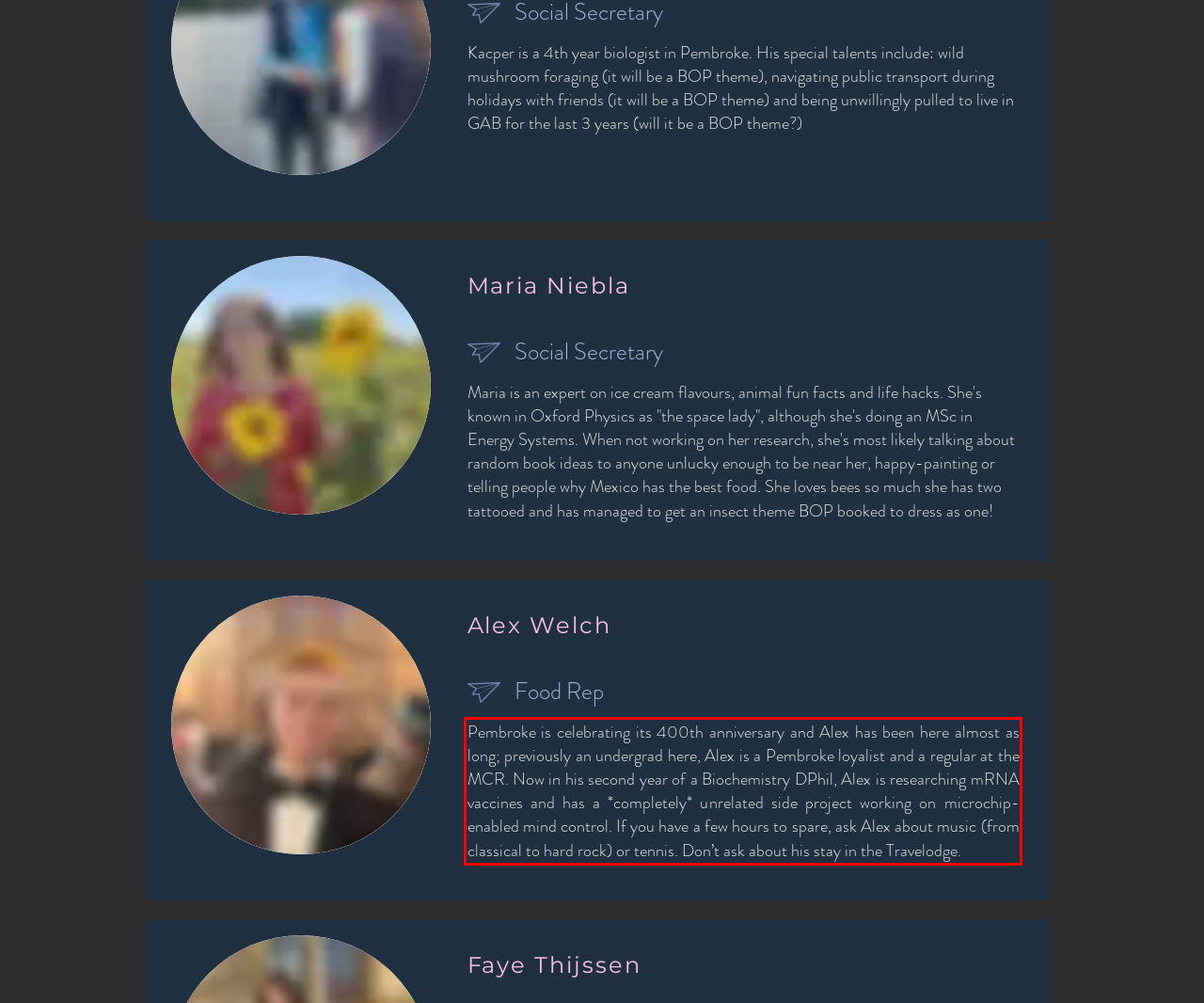Within the screenshot of the webpage, locate the red bounding box and use OCR to identify and provide the text content inside it.

Pembroke is celebrating its 400th anniversary and Alex has been here almost as long; previously an undergrad here, Alex is a Pembroke loyalist and a regular at the MCR. Now in his second year of a Biochemistry DPhil, Alex is researching mRNA vaccines and has a *completely* unrelated side project working on microchip-enabled mind control. If you have a few hours to spare, ask Alex about music (from classical to hard rock) or tennis. Don’t ask about his stay in the Travelodge.